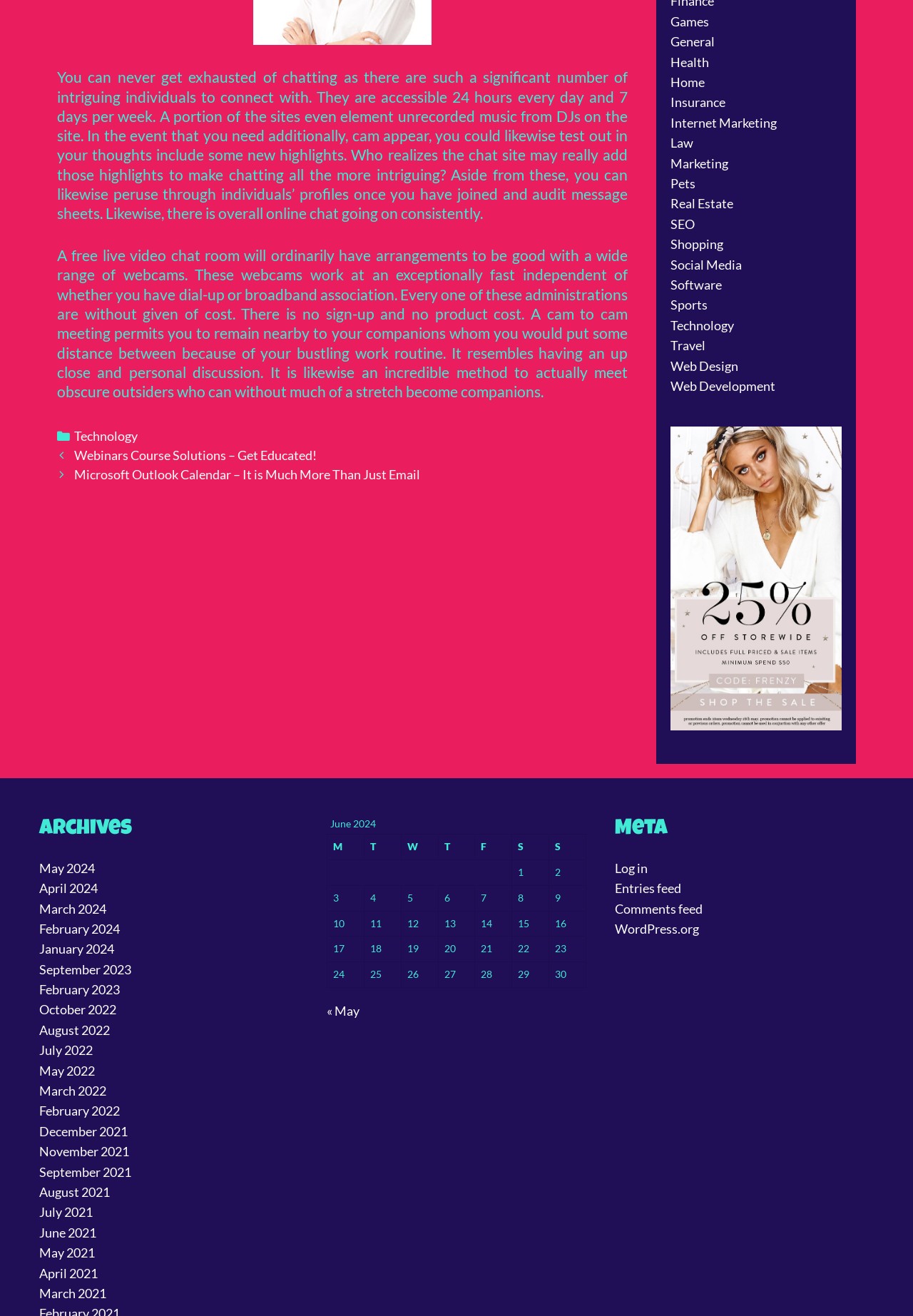Please determine the bounding box coordinates of the element to click on in order to accomplish the following task: "Click on the 'Previous' button". Ensure the coordinates are four float numbers ranging from 0 to 1, i.e., [left, top, right, bottom].

[0.062, 0.34, 0.347, 0.352]